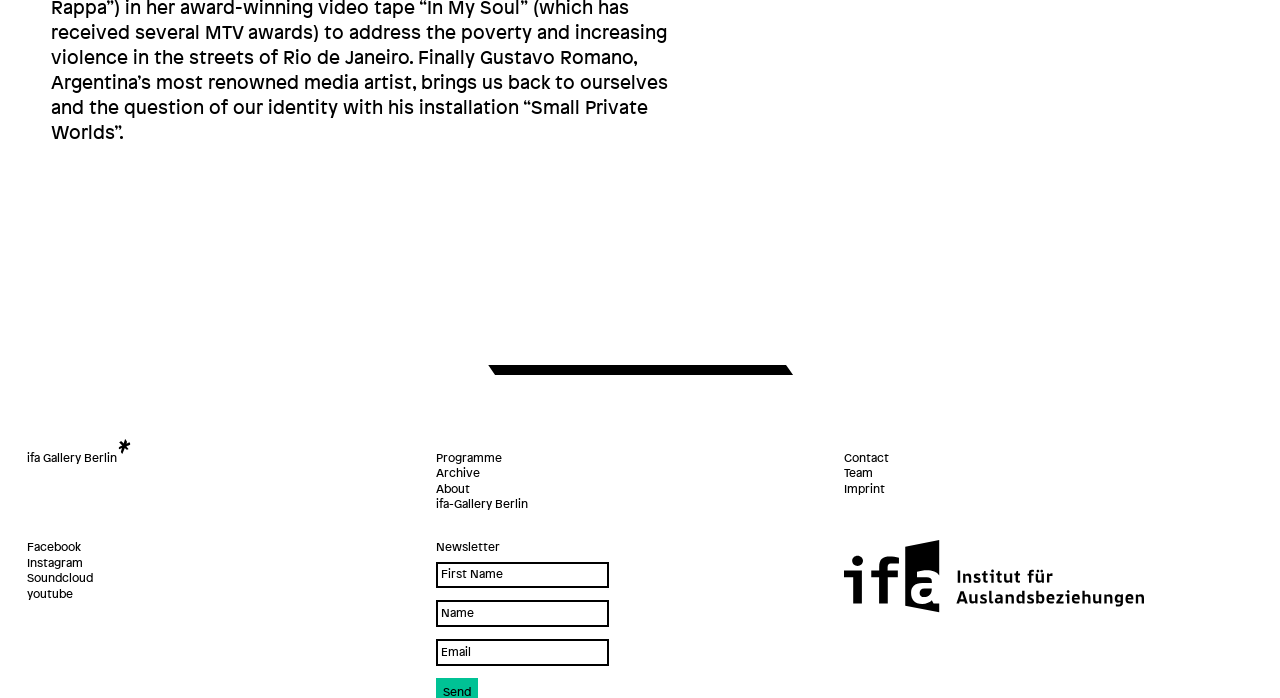Identify the bounding box coordinates necessary to click and complete the given instruction: "go to Programme".

[0.34, 0.646, 0.392, 0.668]